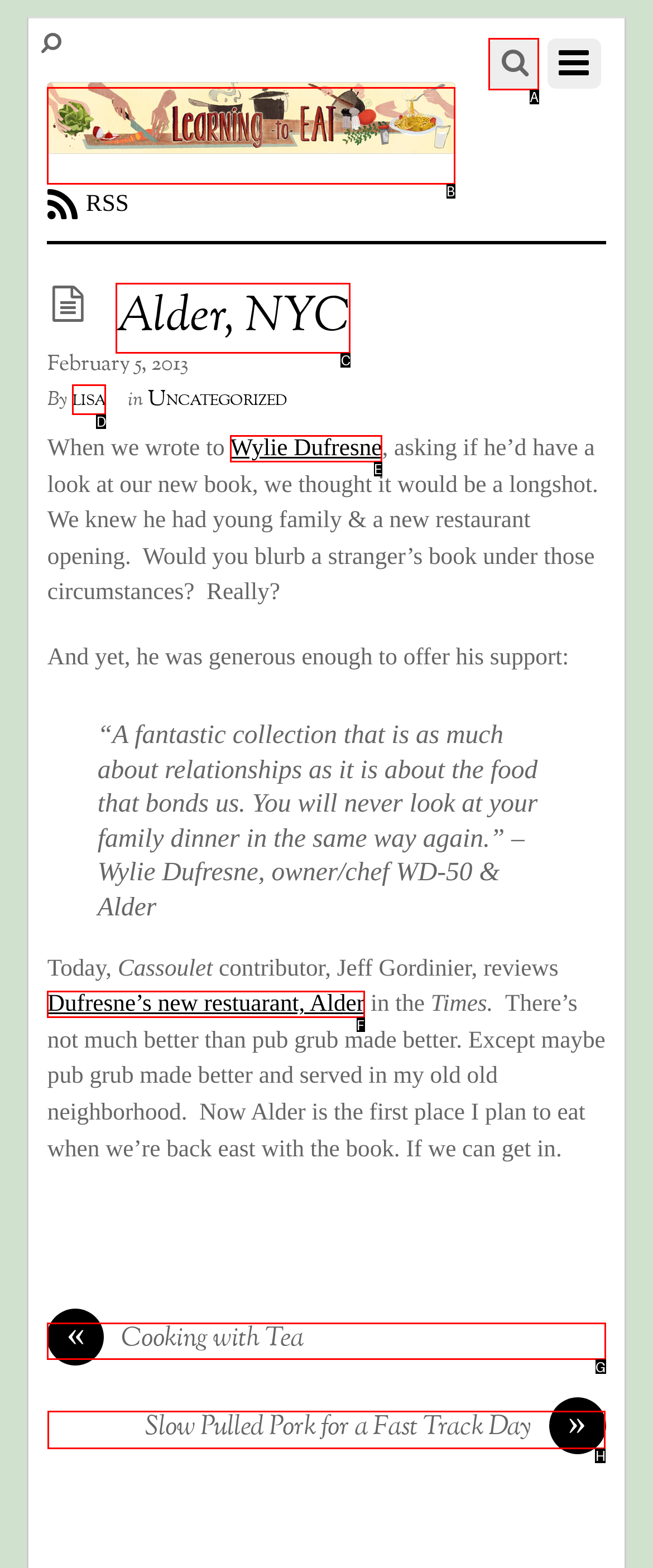Tell me which letter I should select to achieve the following goal: Go to the next page
Answer with the corresponding letter from the provided options directly.

H